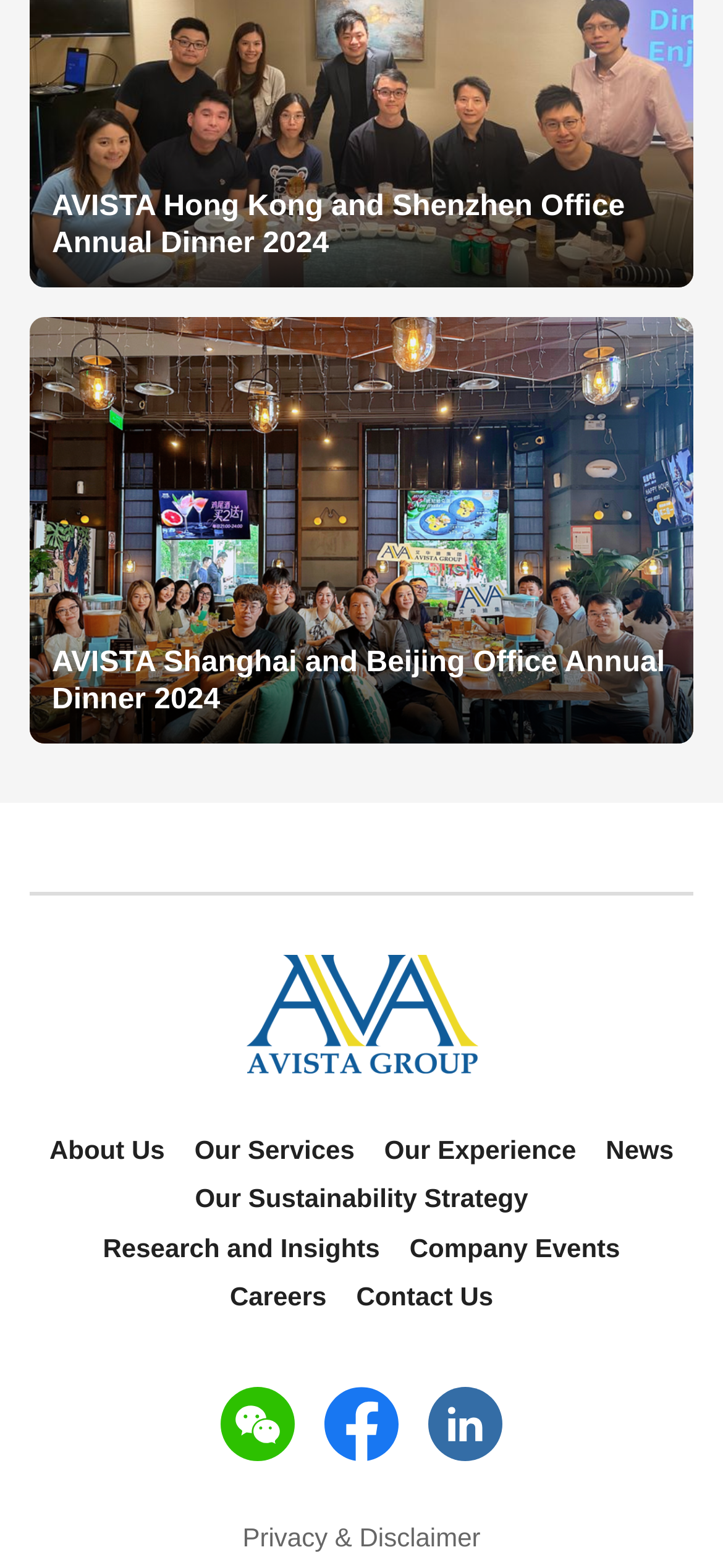Pinpoint the bounding box coordinates of the clickable area necessary to execute the following instruction: "Go to HarmoNESica". The coordinates should be given as four float numbers between 0 and 1, namely [left, top, right, bottom].

None